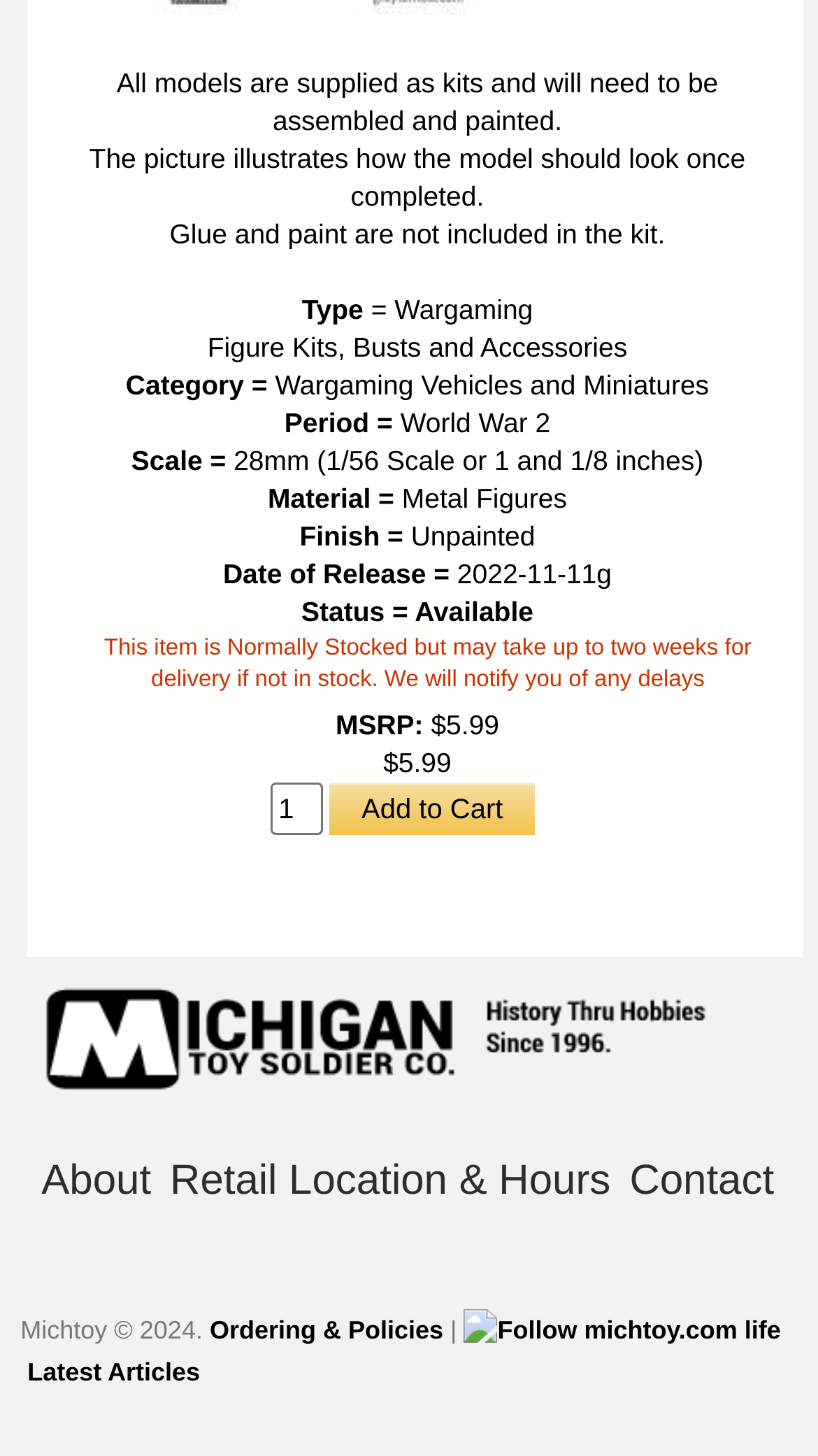Provide the bounding box coordinates for the area that should be clicked to complete the instruction: "Click the 'michtoy' link".

[0.025, 0.664, 0.983, 0.705]